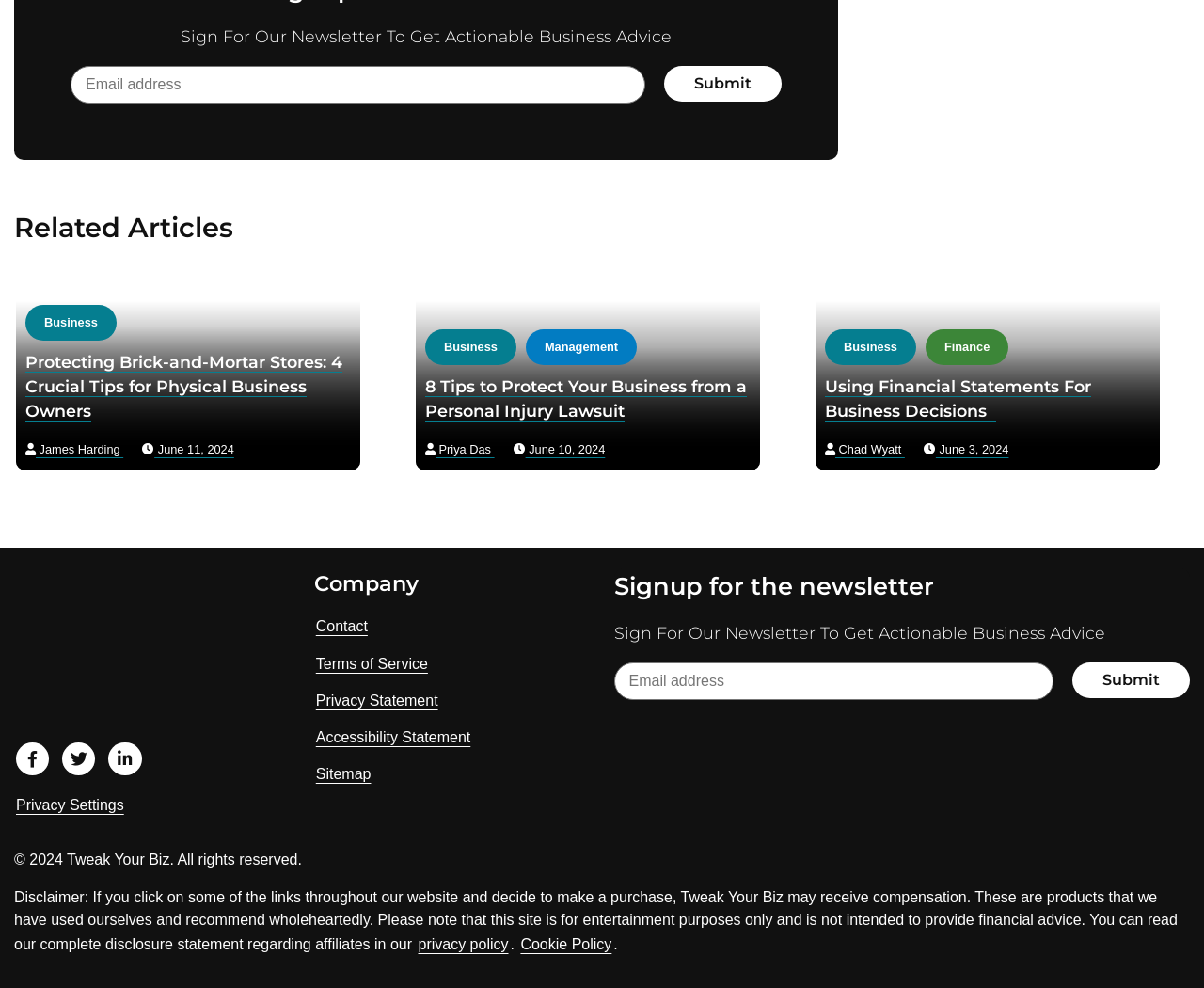Please find the bounding box coordinates in the format (top-left x, top-left y, bottom-right x, bottom-right y) for the given element description. Ensure the coordinates are floating point numbers between 0 and 1. Description: Visit us on LinkedIn

[0.089, 0.749, 0.119, 0.787]